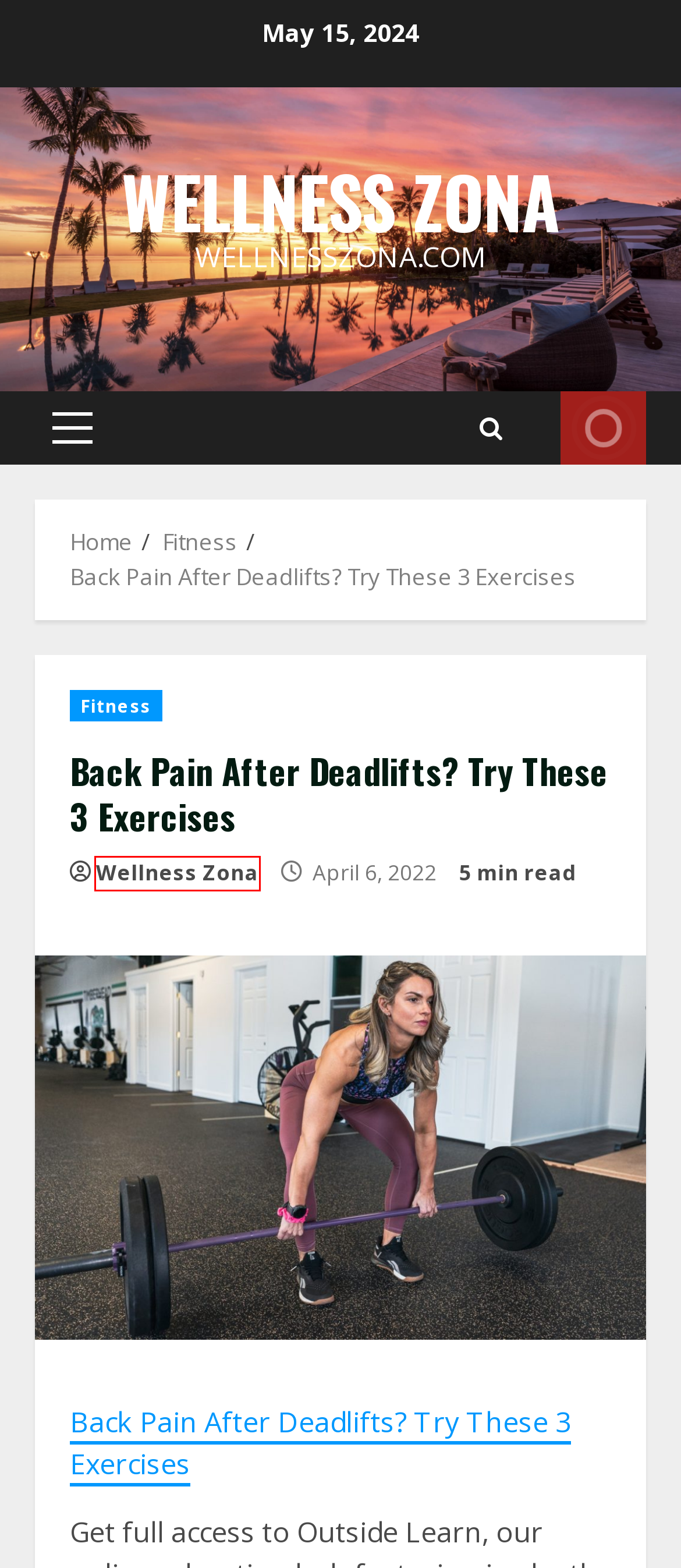You’re provided with a screenshot of a webpage that has a red bounding box around an element. Choose the best matching webpage description for the new page after clicking the element in the red box. The options are:
A. Wellness Zona – Wellness Zona
B. February 2022 – Wellness Zona
C. January 2022 – Wellness Zona
D. Wellness Zona – WellnessZona.com
E. Fitness – Wellness Zona
F. Nutrition – Wellness Zona
G. Beauty – Wellness Zona
H. Weight Loss – Wellness Zona

A